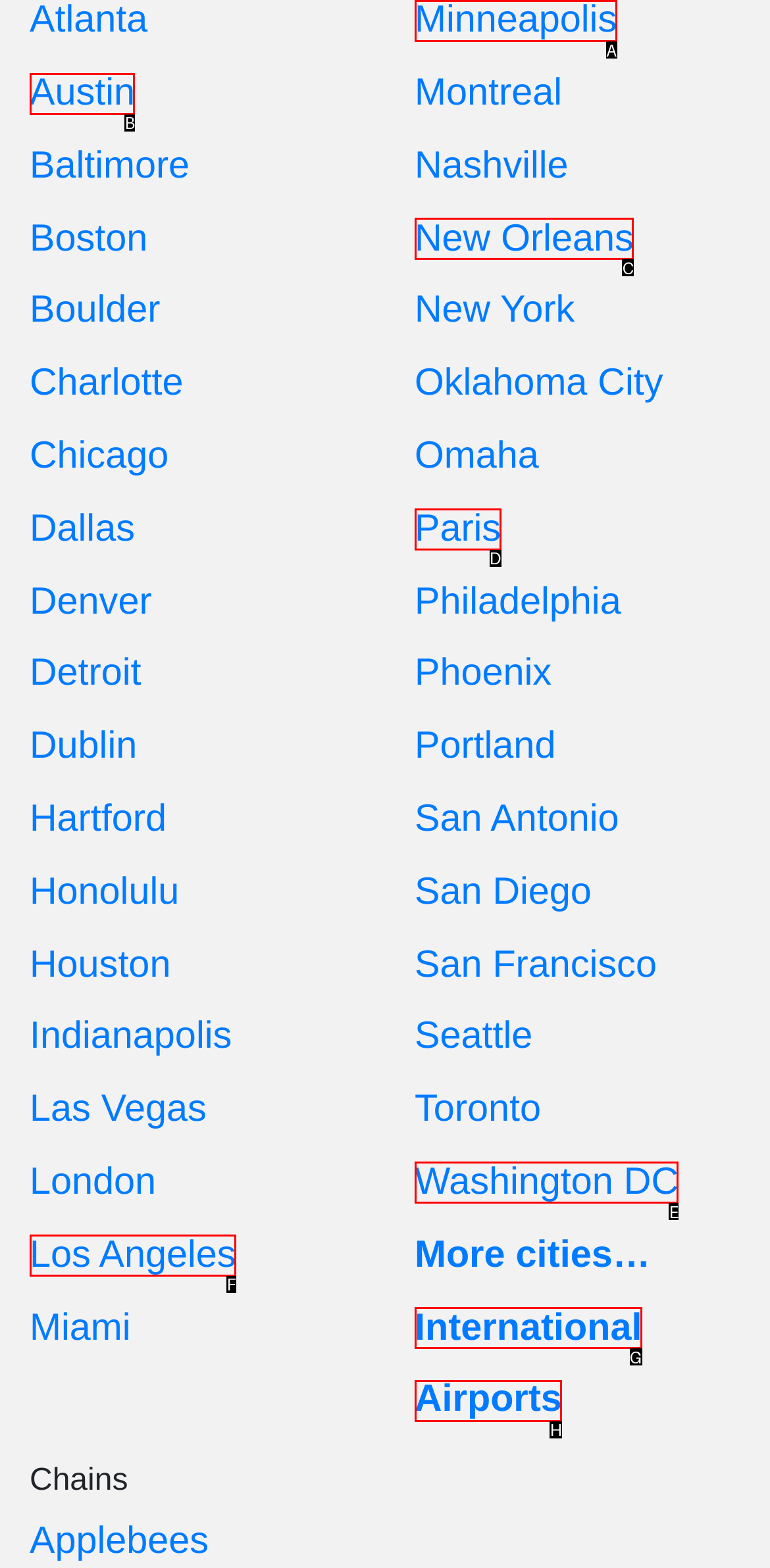Based on the given description: Los Angeles, identify the correct option and provide the corresponding letter from the given choices directly.

F